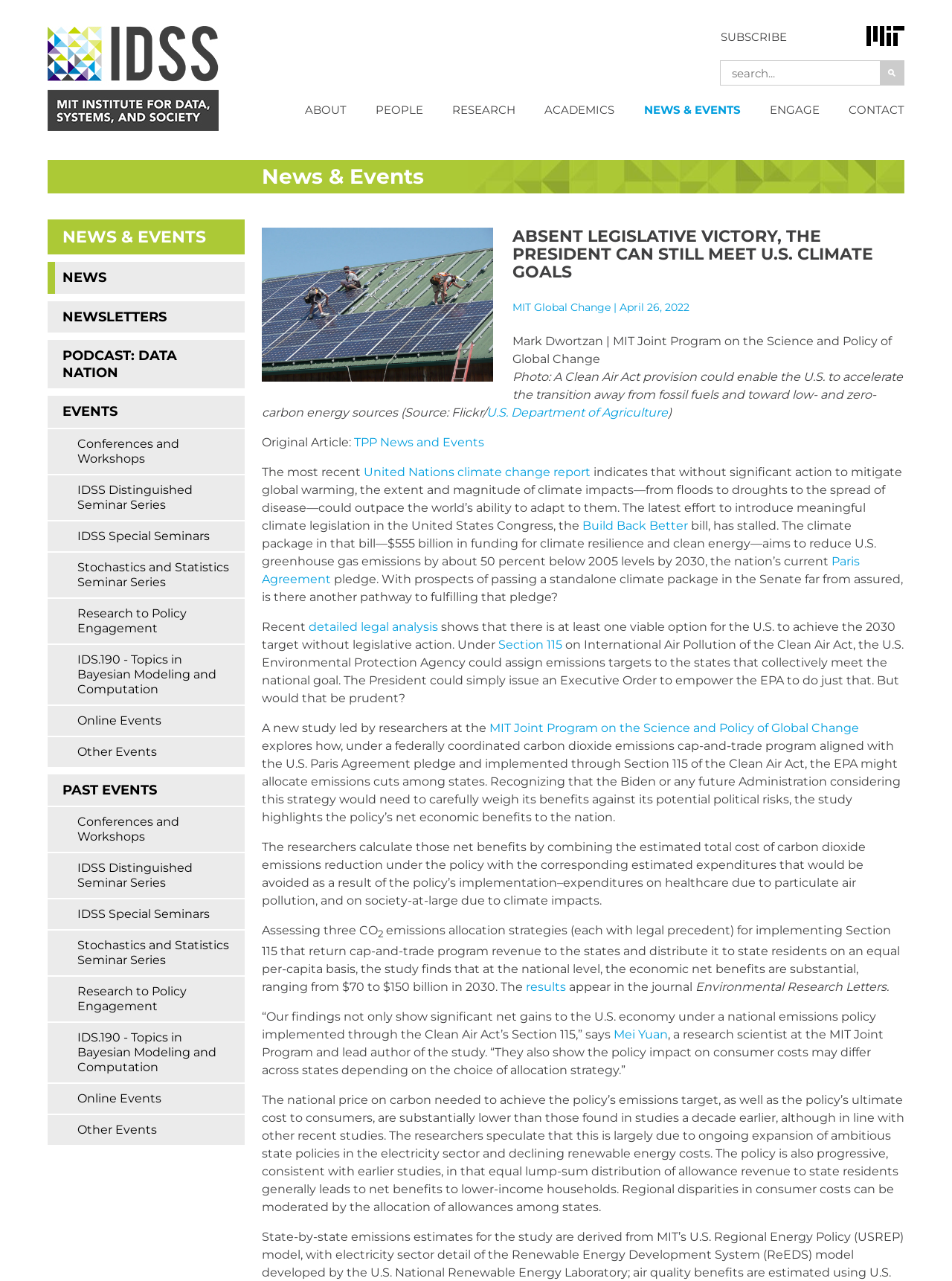Detail the various sections and features of the webpage.

This webpage is about a study on how the US can meet its climate goals without legislative action. At the top, there is a navigation bar with links to "SUBSCRIBE", "MIT logo", "SEARCH", "ABOUT", "PEOPLE", "RESEARCH", "ACADEMICS", "NEWS & EVENTS", "ENGAGE", and "CONTACT". Below the navigation bar, there is a table with a heading "NEWS & EVENTS" and links to "NEWS", "NEWSLETTERS", "PODCAST: DATA NATION", "EVENTS", and other event categories.

On the left side, there is a section with a heading "ABSENT LEGISLATIVE VICTORY, THE PRESIDENT CAN STILL MEET U.S. CLIMATE GOALS" and an image of workers installing solar panels on a roof. Below the image, there are several paragraphs of text discussing the study, which explores how the US can achieve its 2030 climate target without legislative action. The study suggests that the President can issue an Executive Order to empower the EPA to assign emissions targets to states, which can collectively meet the national goal.

The text also mentions that the study finds that the economic net benefits of this policy are substantial, ranging from $70 to $150 billion in 2030. The results of the study are published in the journal Environmental Research Letters. There are quotes from the lead author of the study, Mei Yuan, discussing the findings and implications of the policy.

Throughout the webpage, there are links to related articles, studies, and organizations, such as the MIT Joint Program on the Science and Policy of Global Change, the US Department of Agriculture, and the United Nations climate change report.